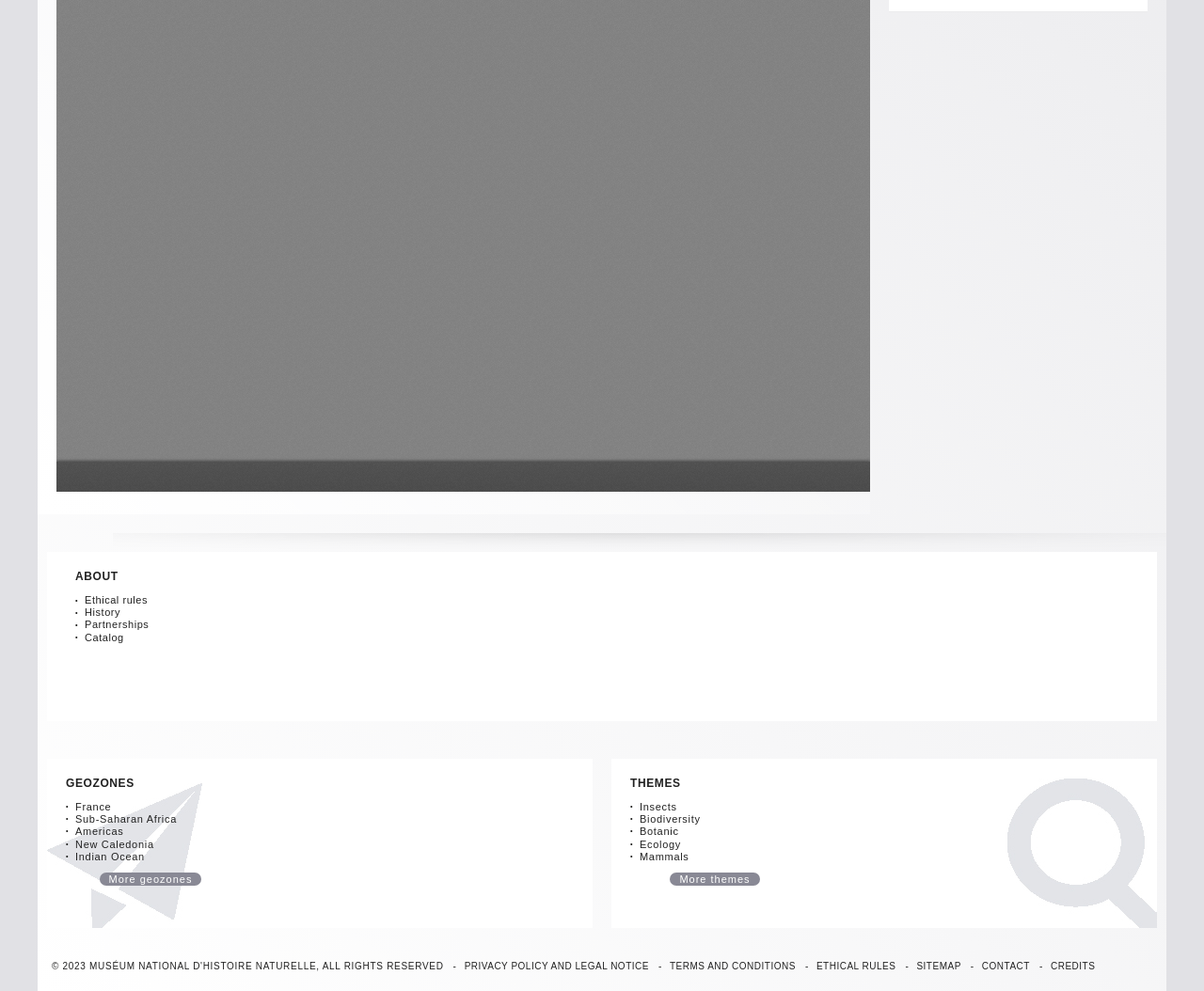Kindly determine the bounding box coordinates for the clickable area to achieve the given instruction: "View Ethical rules".

[0.07, 0.6, 0.123, 0.611]